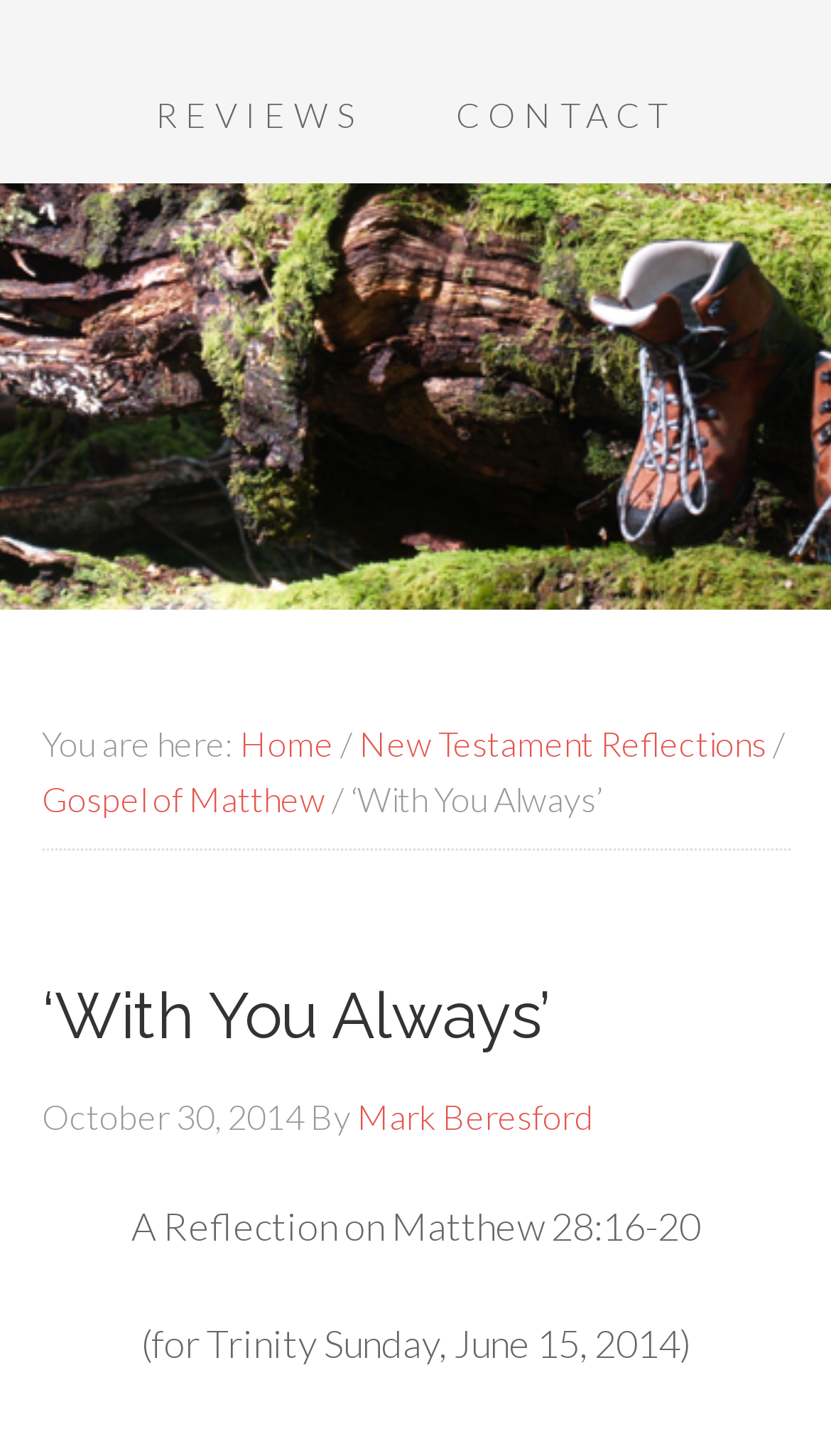Locate the UI element described by Home in the provided webpage screenshot. Return the bounding box coordinates in the format (top-left x, top-left y, bottom-right x, bottom-right y), ensuring all values are between 0 and 1.

[0.288, 0.496, 0.401, 0.524]